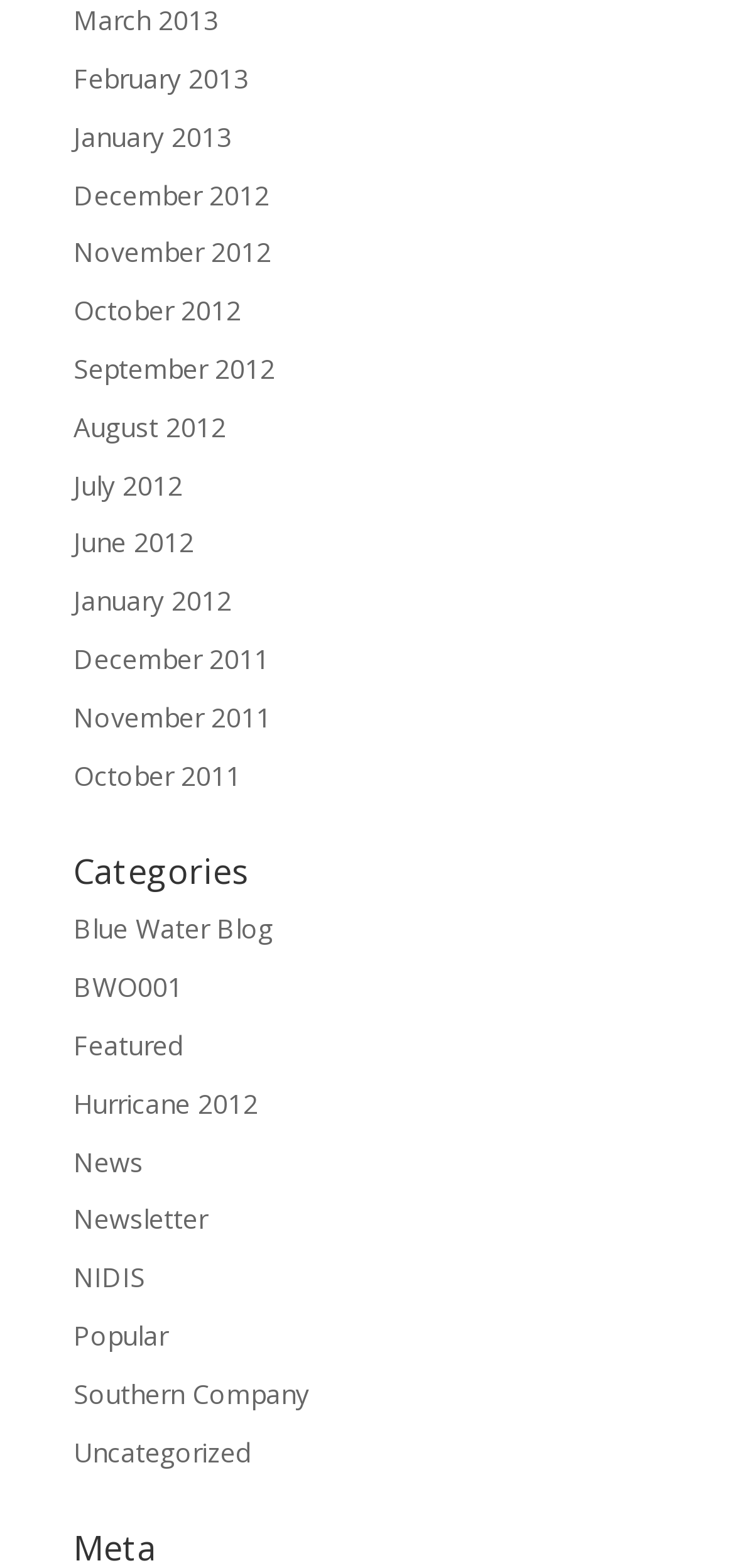Locate the bounding box coordinates of the item that should be clicked to fulfill the instruction: "Browse the Blue Water Blog category".

[0.1, 0.581, 0.372, 0.604]